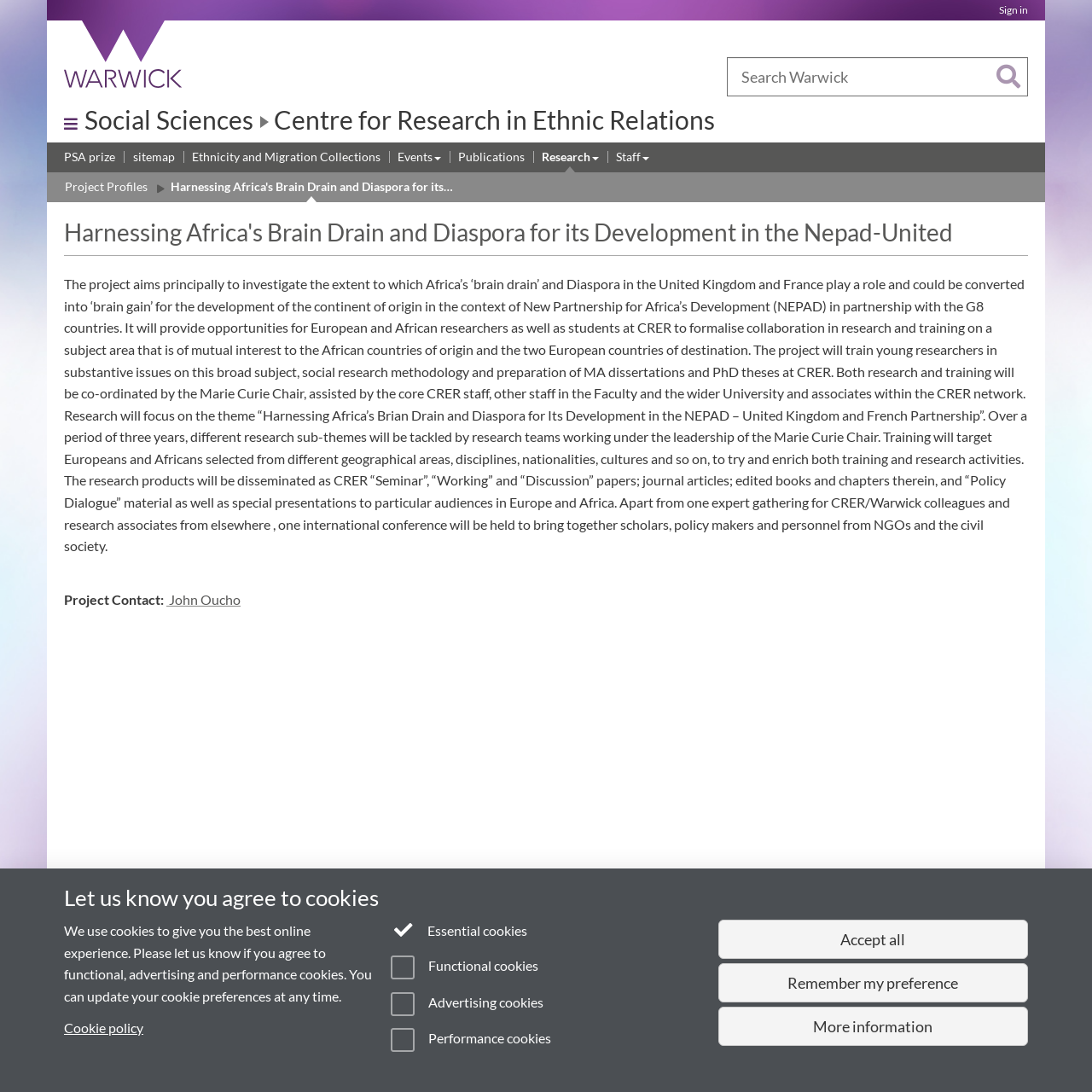Detail the various sections and features present on the webpage.

The webpage is about a research project titled "Harnessing Africa's Brain Drain and Diaspora for its Development in the Nepad-United" at the University of Warwick. At the top, there is a utility bar with a "Sign in" link and a University of Warwick homepage link accompanied by an image. Below this, there is a site links navigation section with links to "Study", "Research", "Business", "Alumni", "News", and "Engagement". 

To the right of the site links, there is a search bar with a "Search" button. Below the search bar, there is a heading that reads "Faculty list Social Sciences Centre for Research in Ethnic Relations" with a button to expand the faculty list. 

The main content of the webpage is divided into two sections. The first section describes the project, which aims to investigate the role of Africa's brain drain and diaspora in the development of the continent. The project will provide opportunities for researchers and students to collaborate on research and training. The description is followed by a paragraph about the project's objectives, methodology, and expected outcomes.

The second section of the main content provides contact information for the project, including the project contact, John Oucho. 

At the bottom of the webpage, there is a footer section with links to "Page contact", "Last revised", "Powered by", "Sitebuilder", "Accessibility", "Cookies", and "Terms". There is also a section about cookies, which explains the use of cookies on the website and provides options to accept or decline cookies.